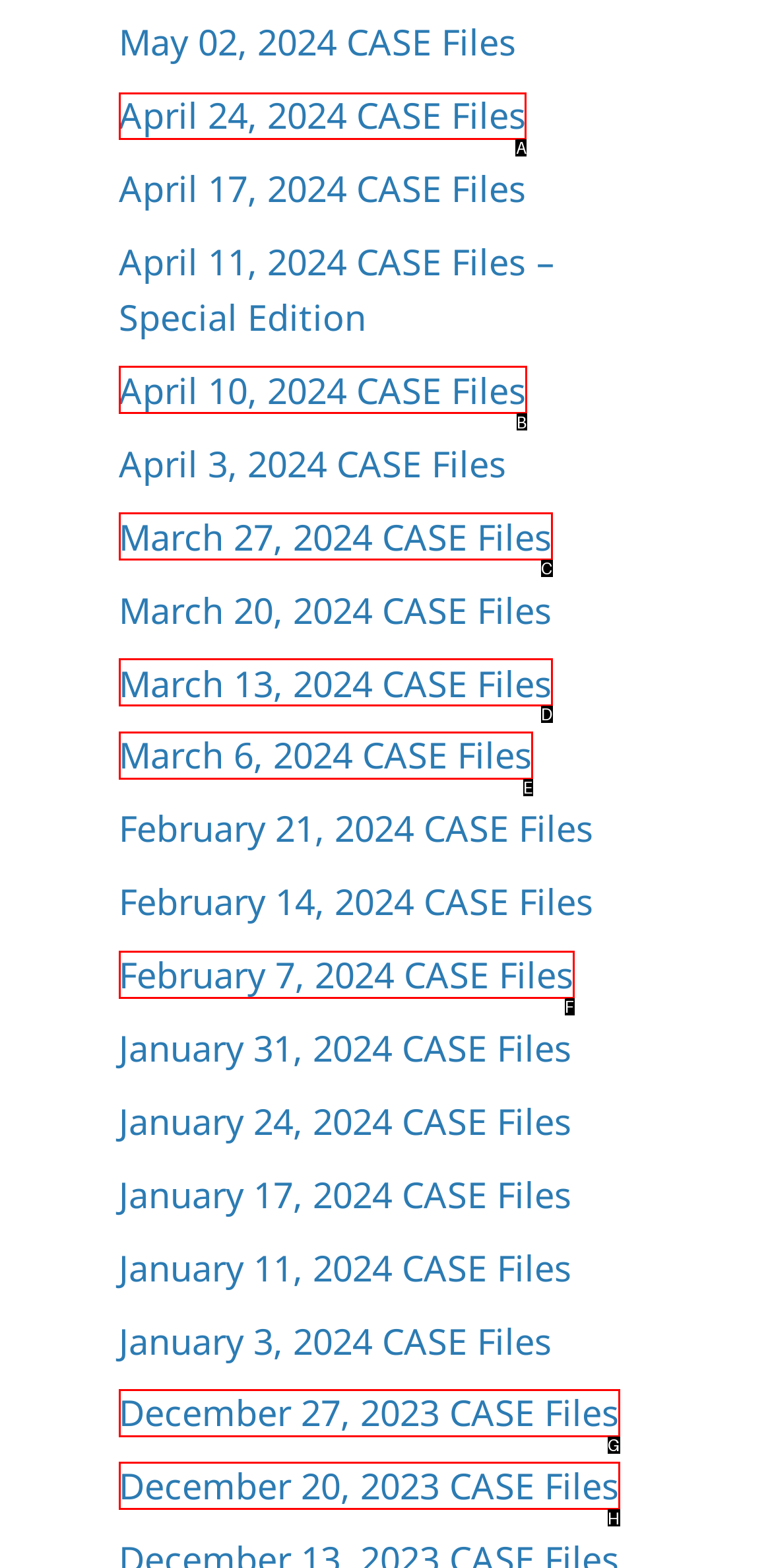Given the task: access April 24, 2024 CASE Files, tell me which HTML element to click on.
Answer with the letter of the correct option from the given choices.

A